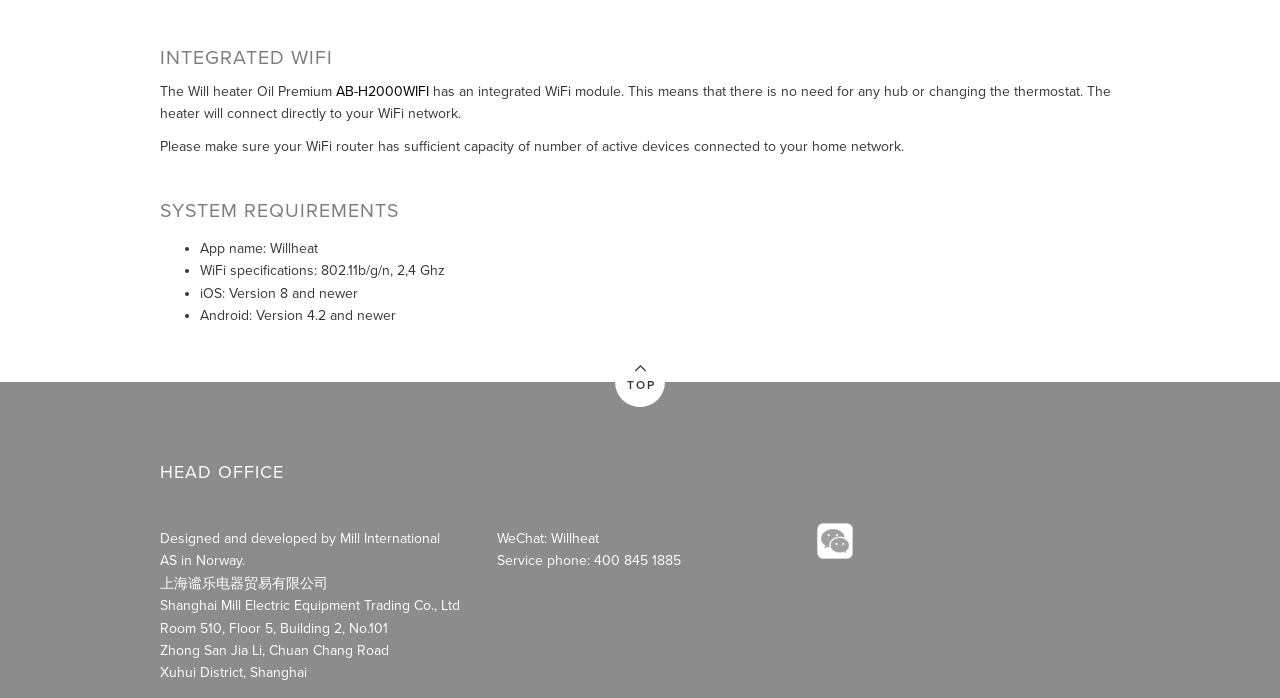Please answer the following query using a single word or phrase: 
What is the WiFi specification of the heater?

802.11b/g/n, 2.4 Ghz